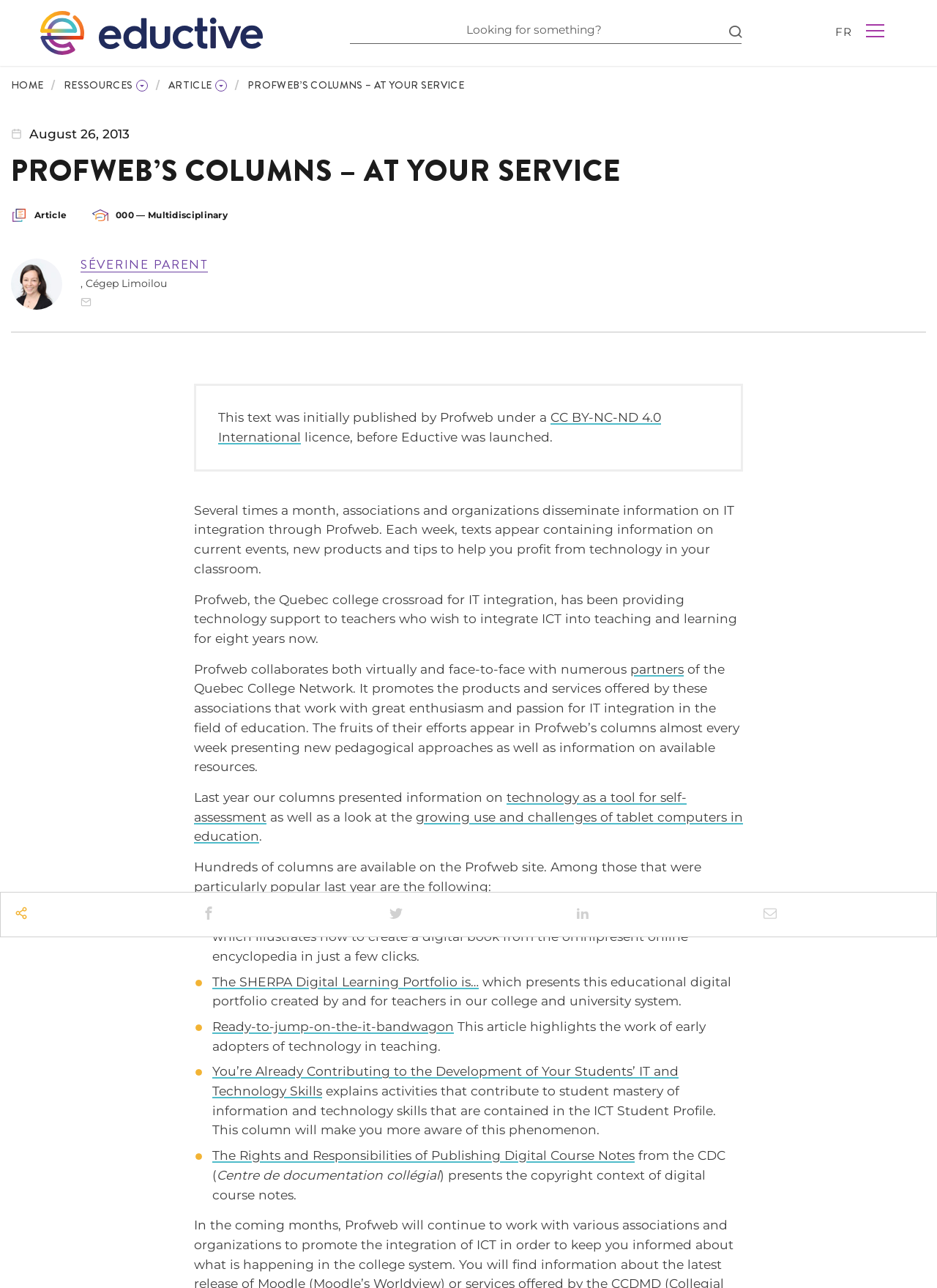Provide the bounding box coordinates for the specified HTML element described in this description: "Séverine Parent". The coordinates should be four float numbers ranging from 0 to 1, in the format [left, top, right, bottom].

[0.086, 0.201, 0.222, 0.211]